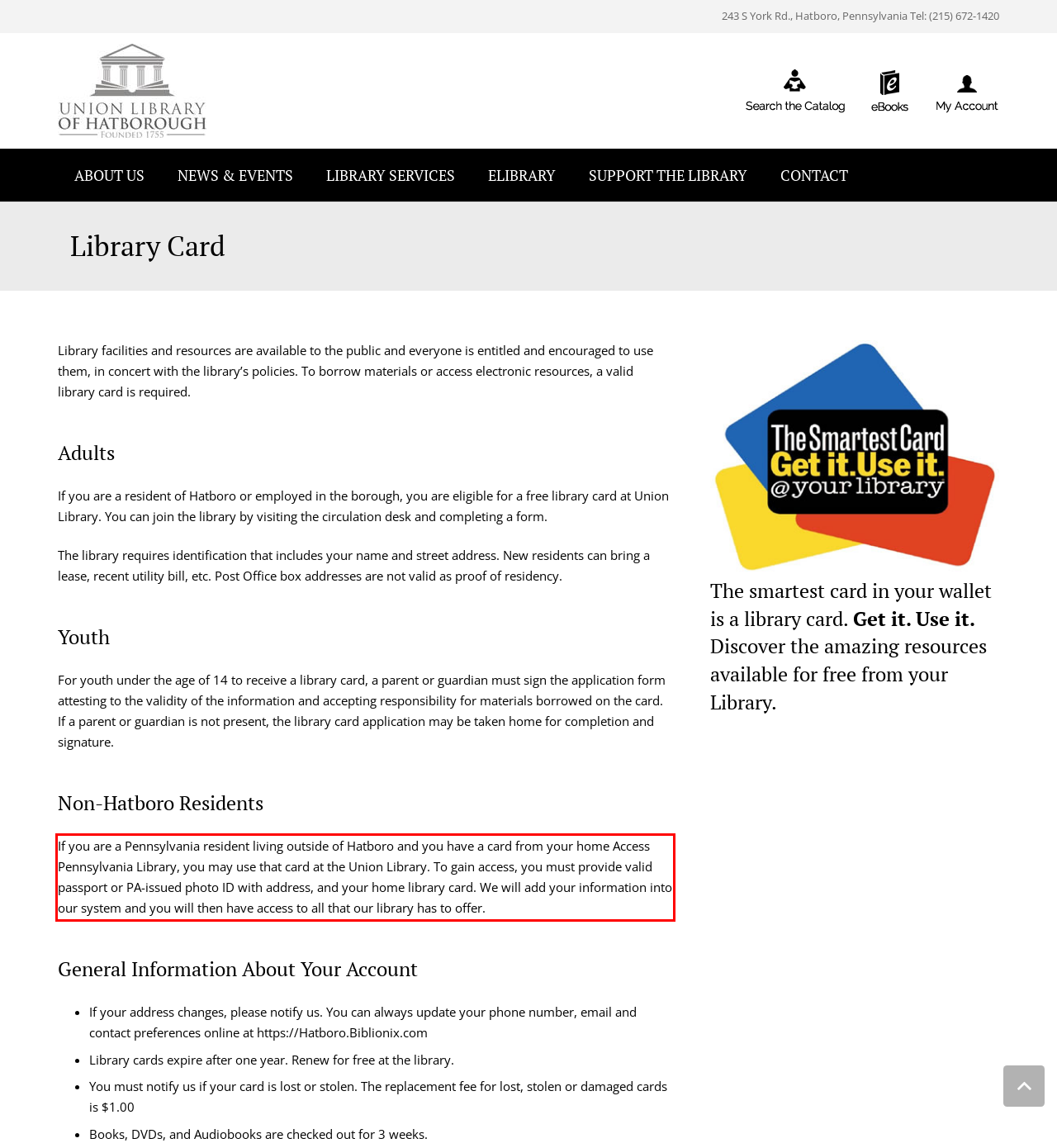Analyze the screenshot of a webpage where a red rectangle is bounding a UI element. Extract and generate the text content within this red bounding box.

If you are a Pennsylvania resident living outside of Hatboro and you have a card from your home Access Pennsylvania Library, you may use that card at the Union Library. To gain access, you must provide valid passport or PA-issued photo ID with address, and your home library card. We will add your information into our system and you will then have access to all that our library has to offer.